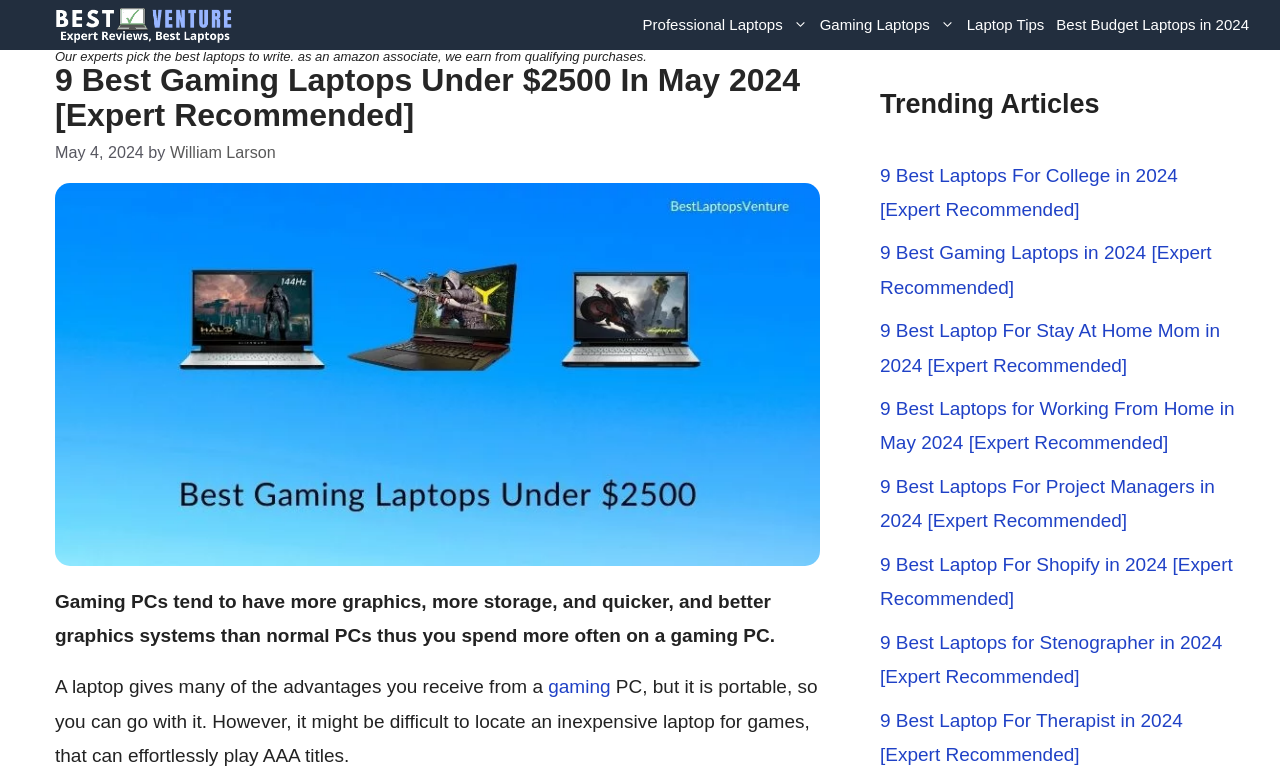Locate the bounding box coordinates of the element that should be clicked to fulfill the instruction: "Click on the 'Gaming Laptops' link".

[0.636, 0.01, 0.751, 0.054]